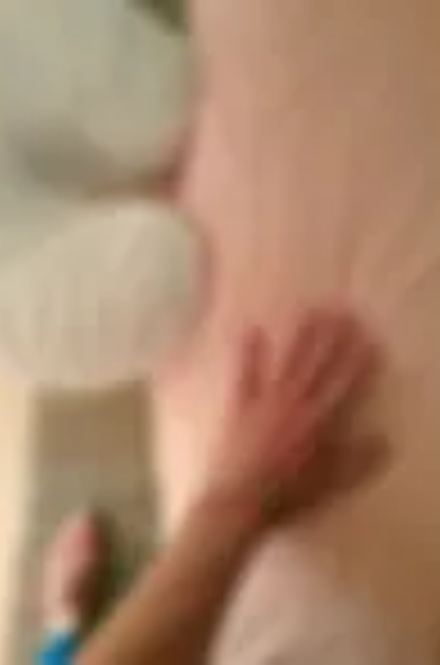Provide a brief response to the question below using a single word or phrase: 
What is the purpose of Reiki practice?

To calm the nervous system